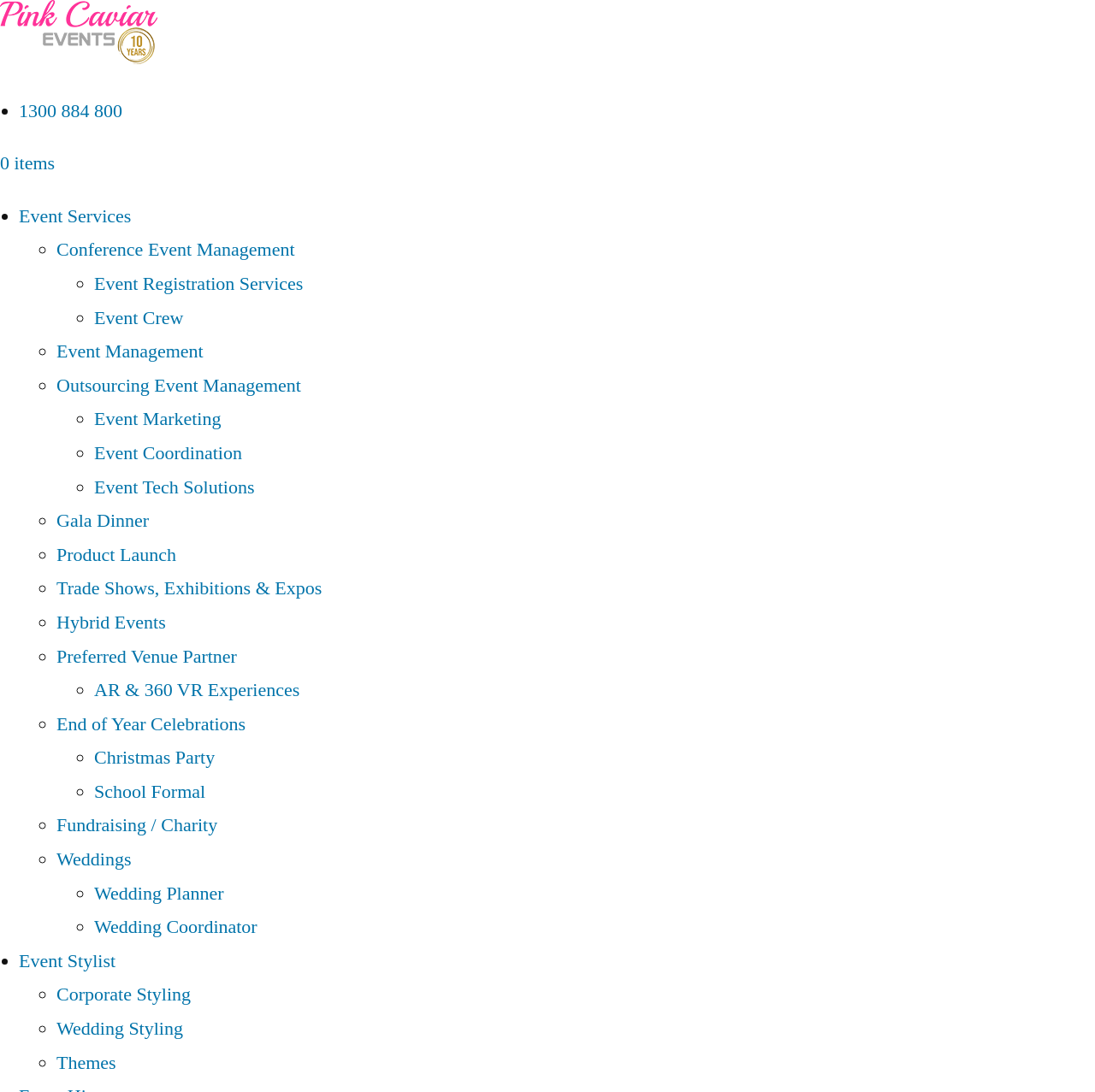Determine the bounding box coordinates of the region to click in order to accomplish the following instruction: "Learn about Conference Event Management". Provide the coordinates as four float numbers between 0 and 1, specifically [left, top, right, bottom].

[0.052, 0.219, 0.269, 0.238]